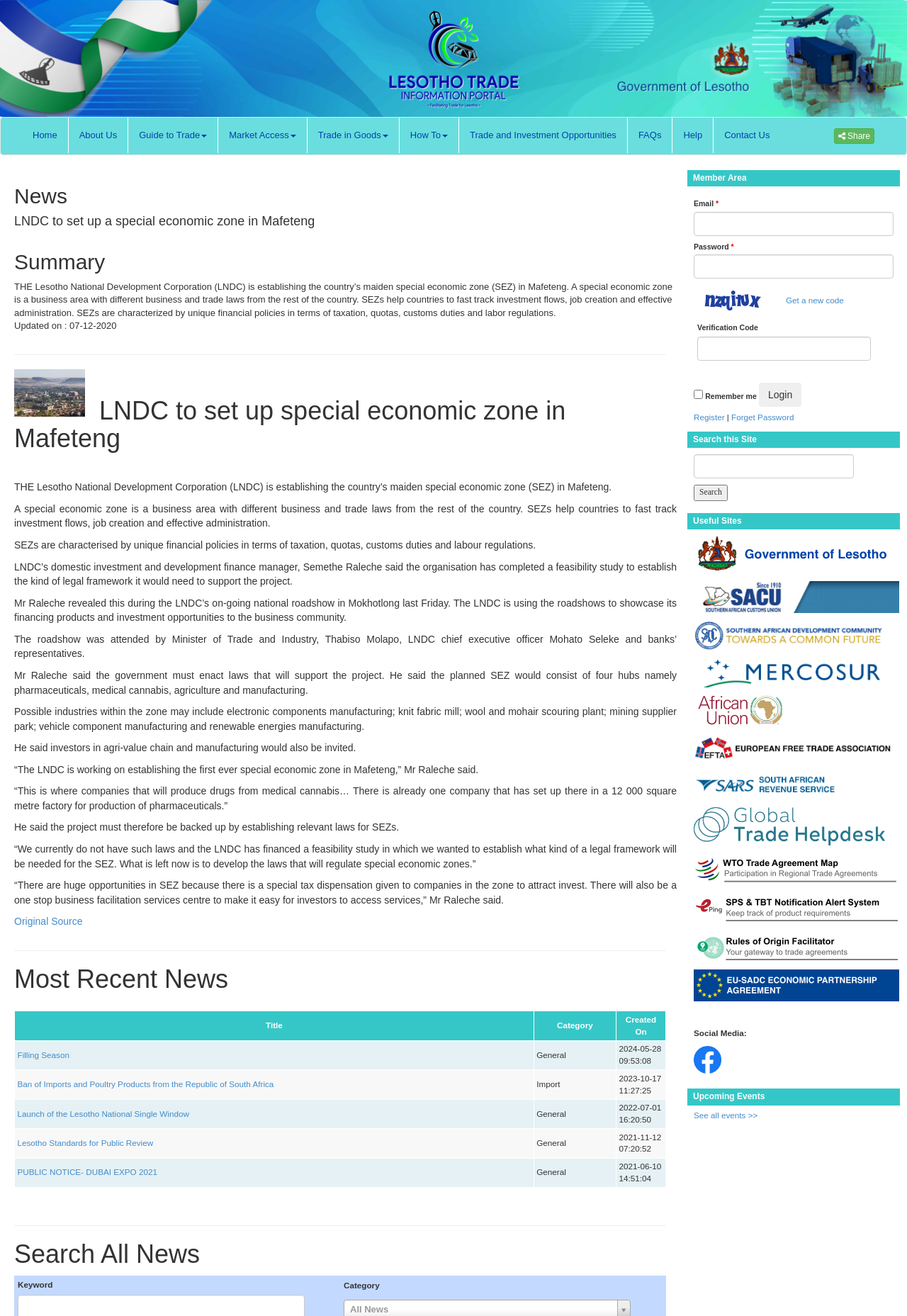Extract the text of the main heading from the webpage.

LNDC to set up special economic zone in Mafeteng